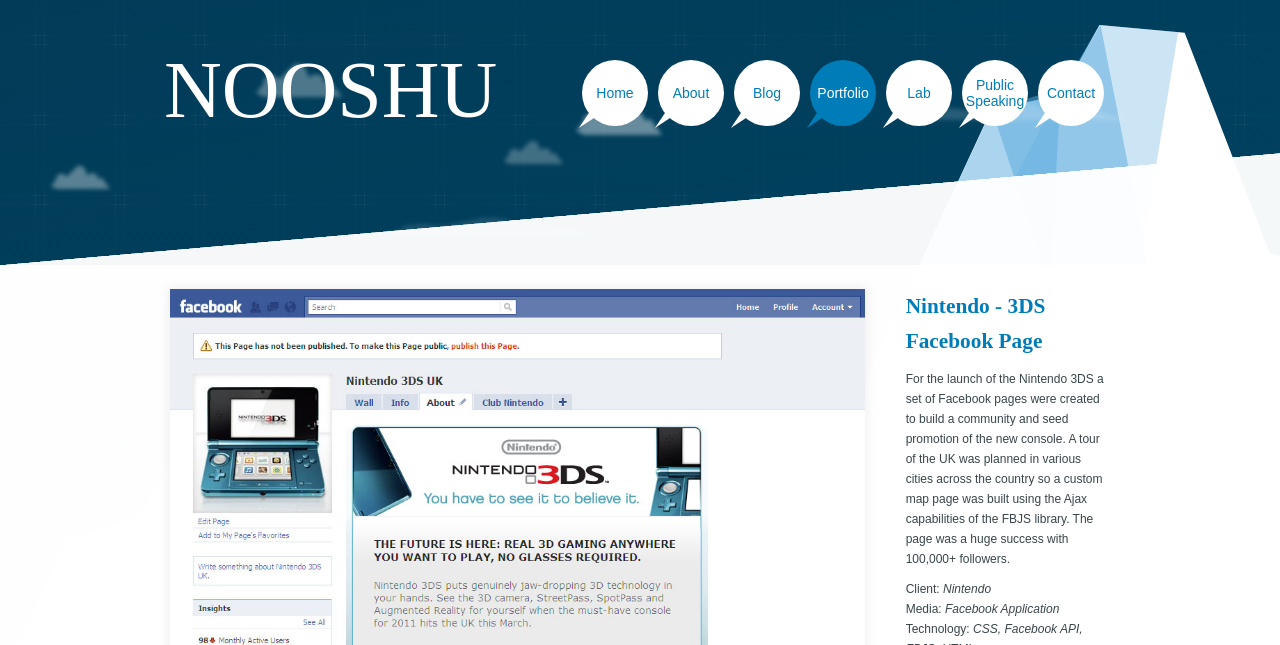Extract the text of the main heading from the webpage.

Nintendo - 3DS Facebook Page